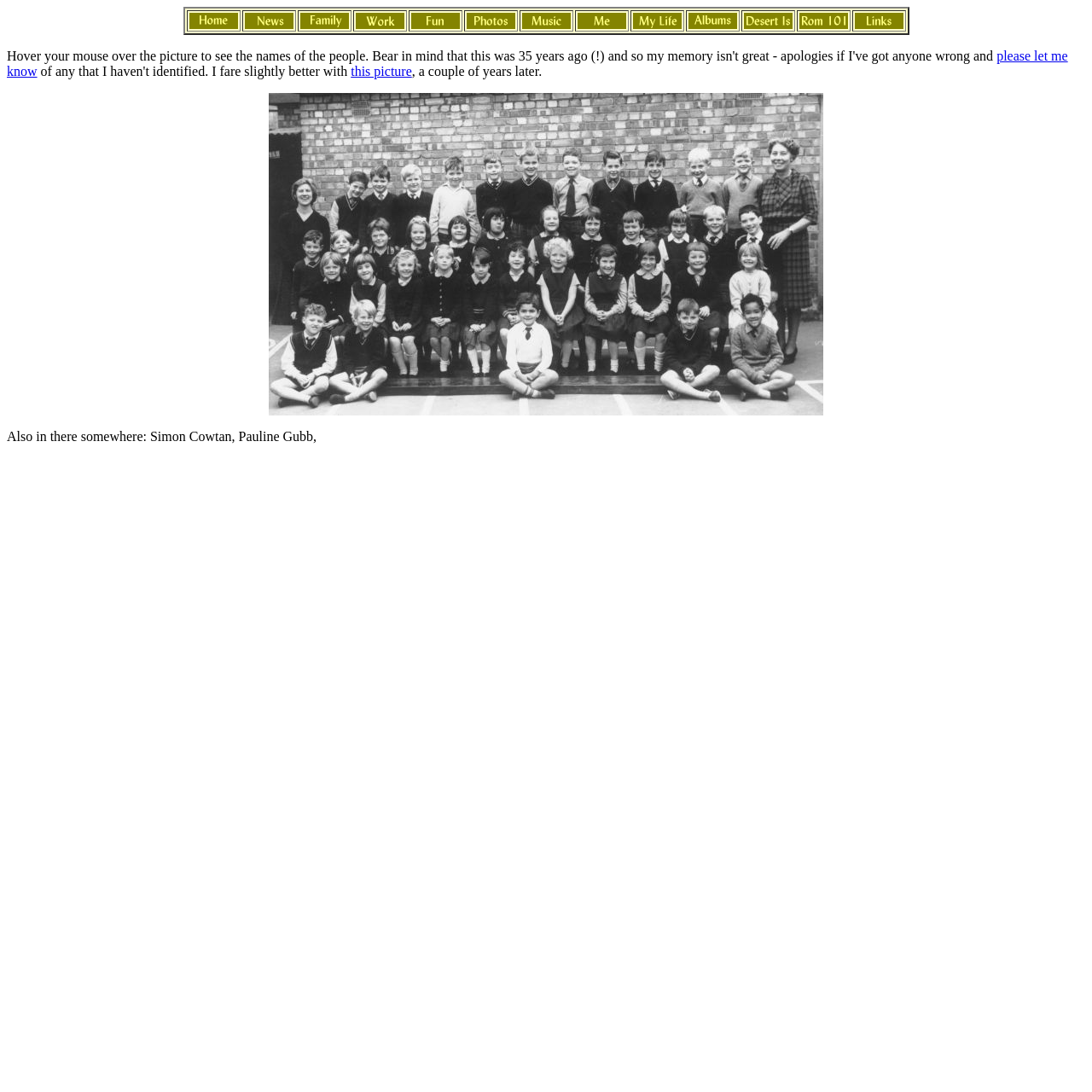Identify the bounding box of the HTML element described as: "please let me know".

[0.006, 0.045, 0.978, 0.072]